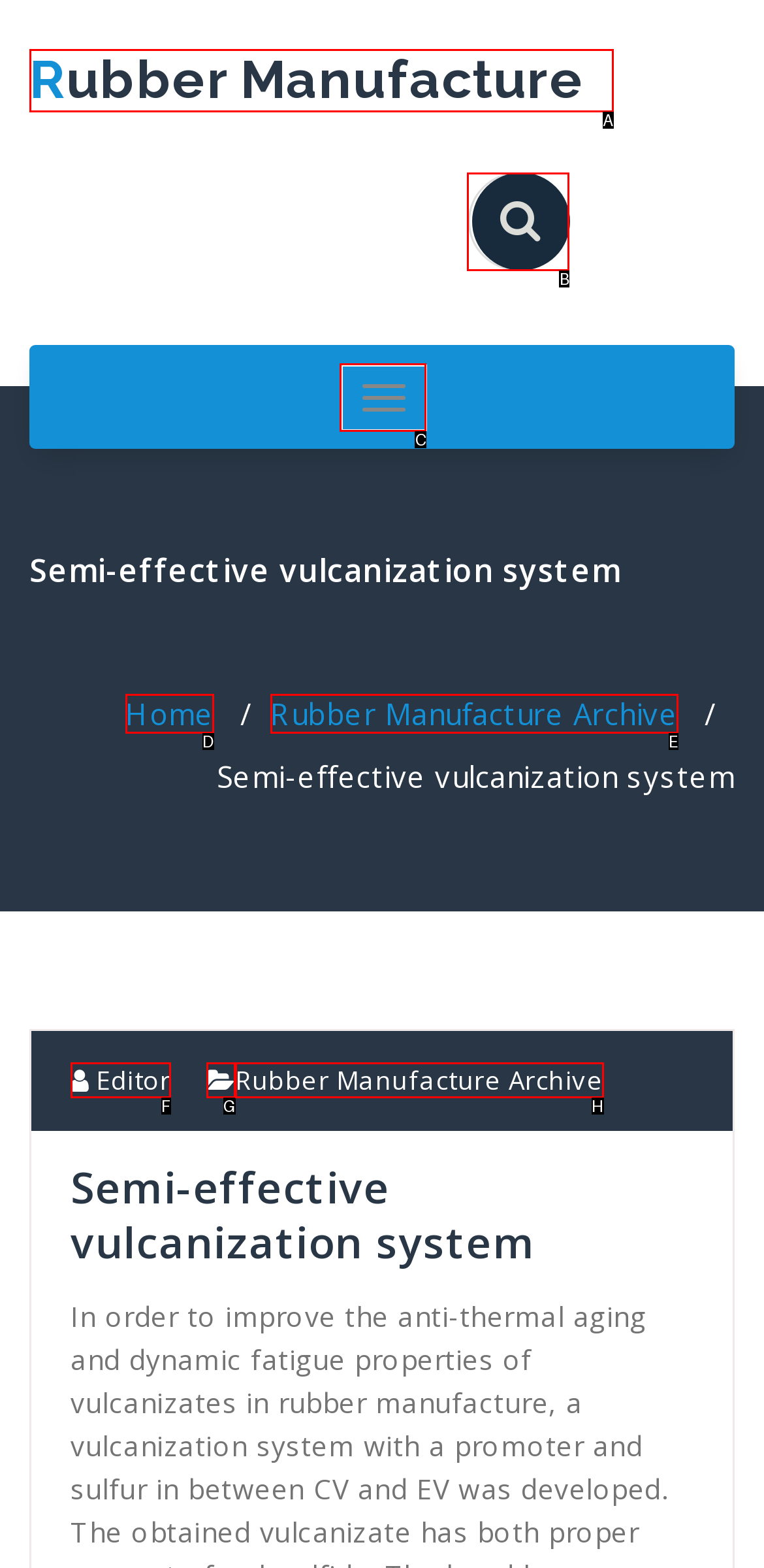Tell me which one HTML element I should click to complete the following task: Toggle navigation Answer with the option's letter from the given choices directly.

C